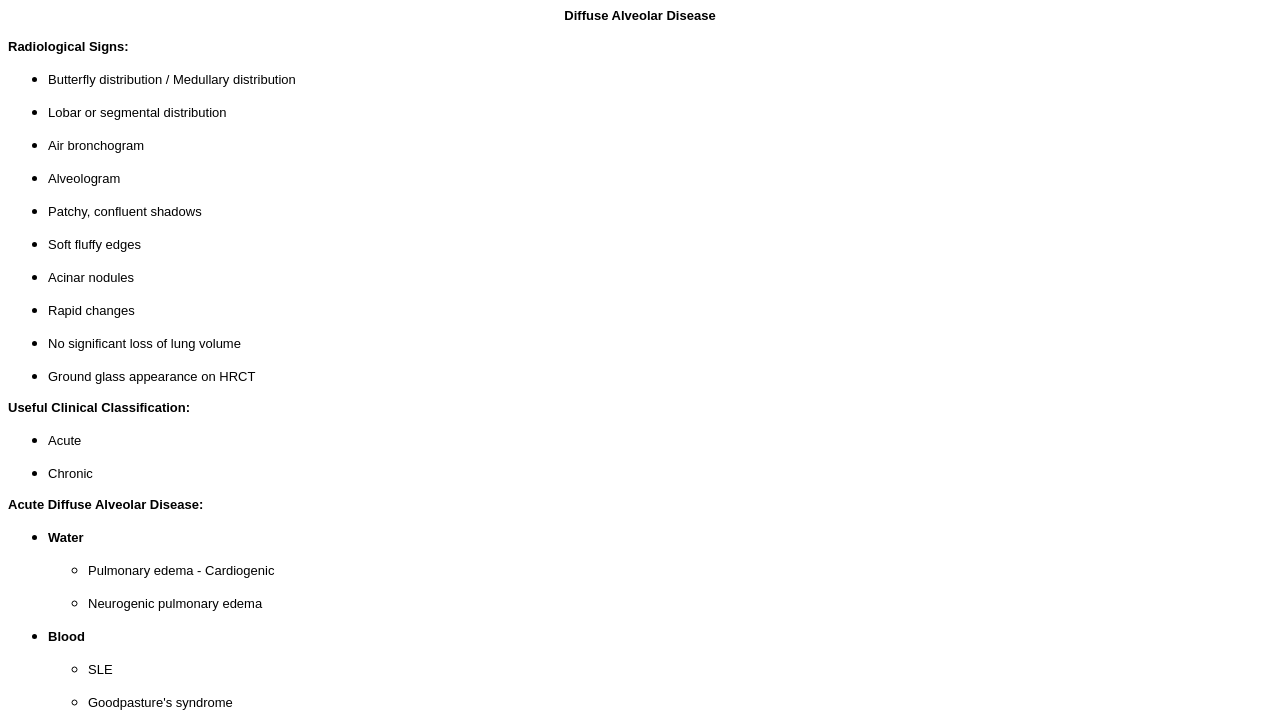Give a concise answer using one word or a phrase to the following question:
What is the radiological sign of butterfly distribution?

Medullary distribution